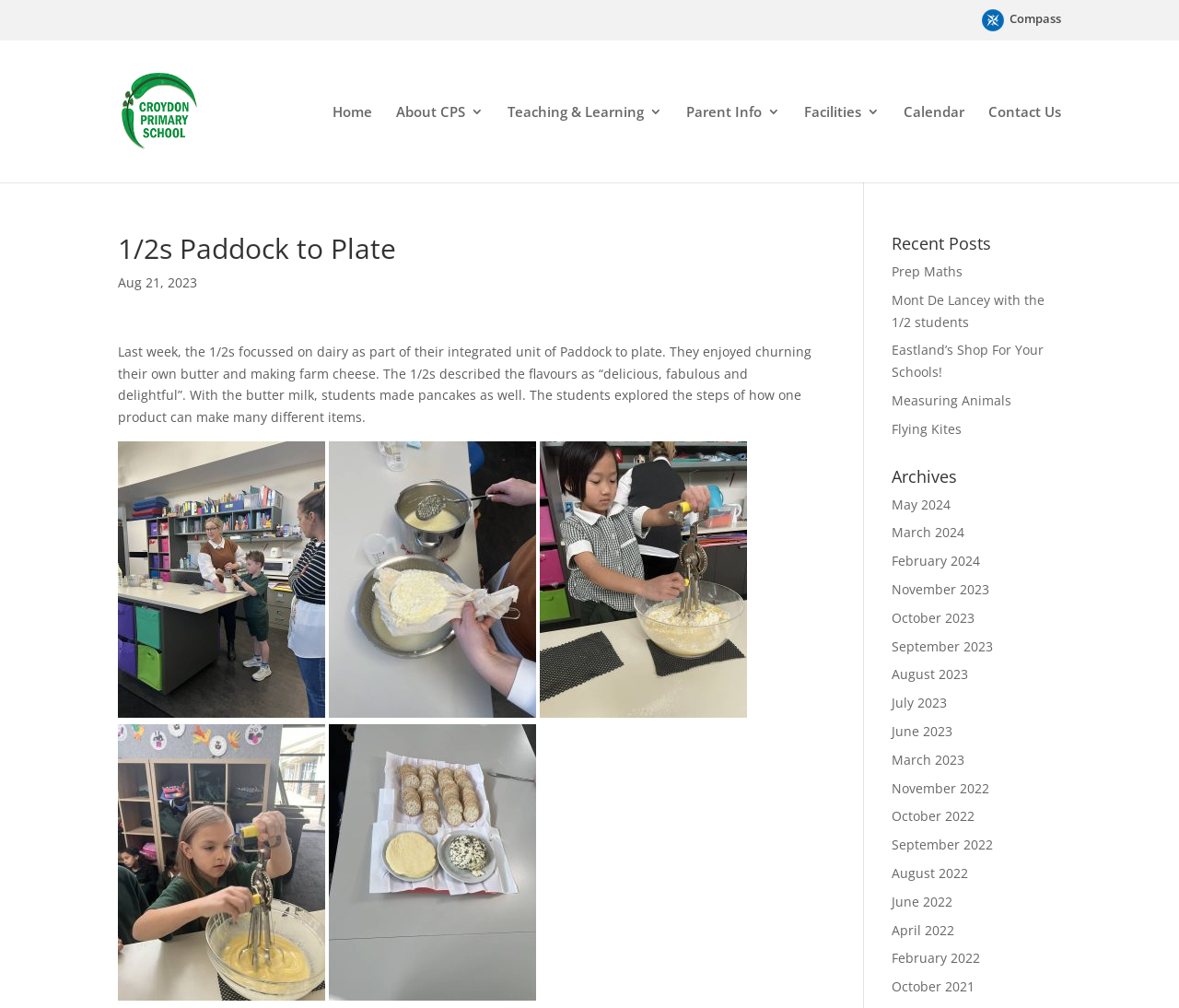Please determine the bounding box coordinates of the element's region to click in order to carry out the following instruction: "Read the '1/2s Paddock to Plate' heading". The coordinates should be four float numbers between 0 and 1, i.e., [left, top, right, bottom].

[0.1, 0.233, 0.689, 0.27]